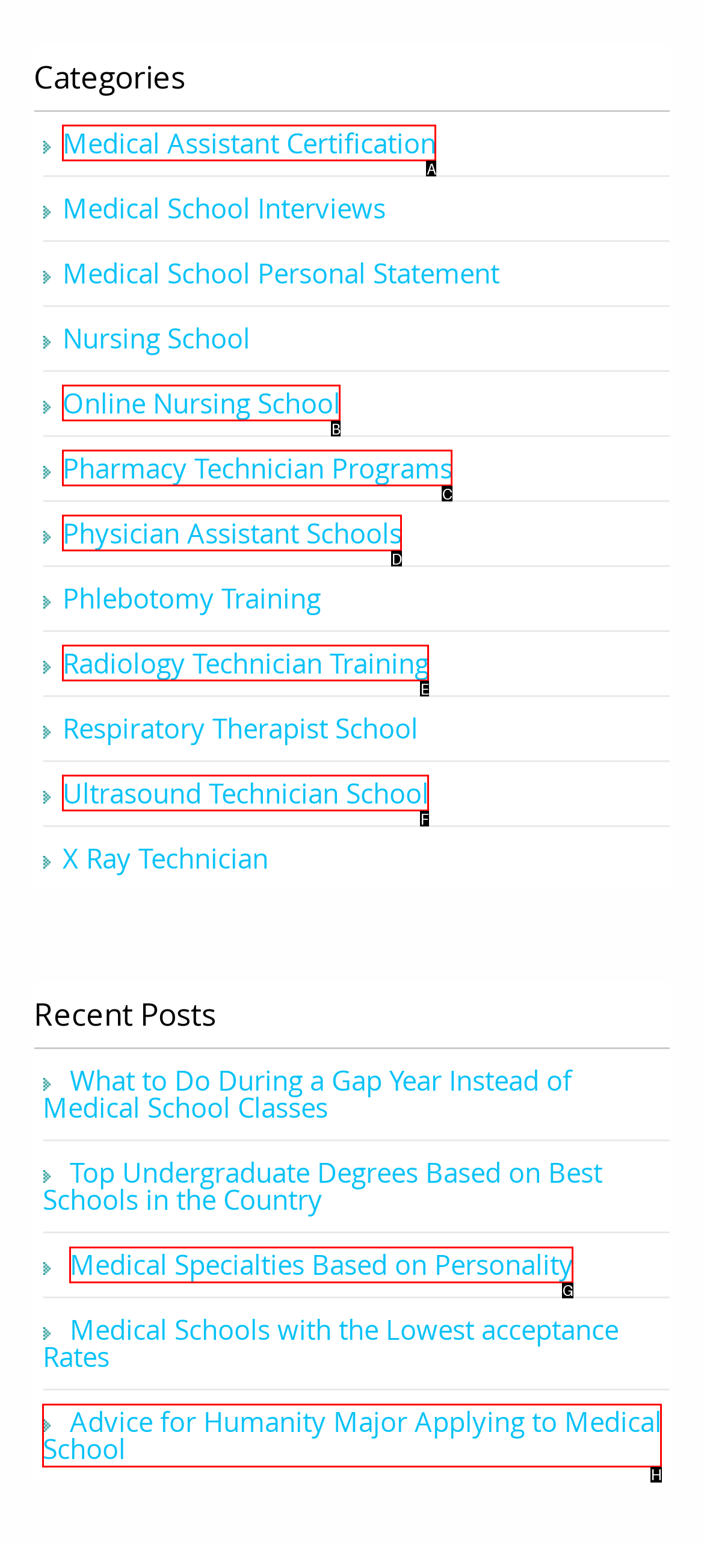Select the letter that aligns with the description: Online Nursing School. Answer with the letter of the selected option directly.

B